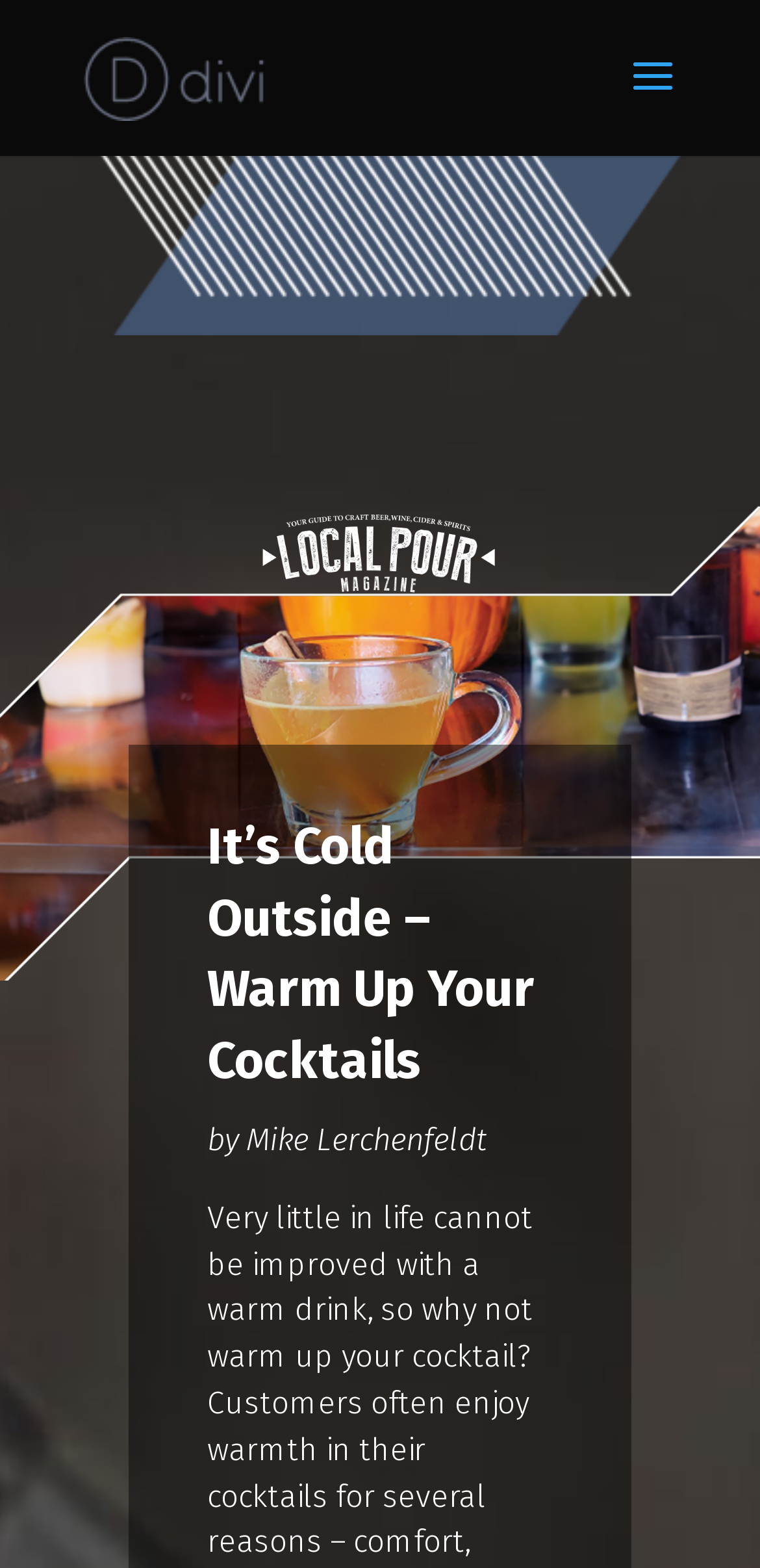From the given element description: "parent_node: Share This", find the bounding box for the UI element. Provide the coordinates as four float numbers between 0 and 1, in the order [left, top, right, bottom].

[0.921, 0.555, 0.962, 0.575]